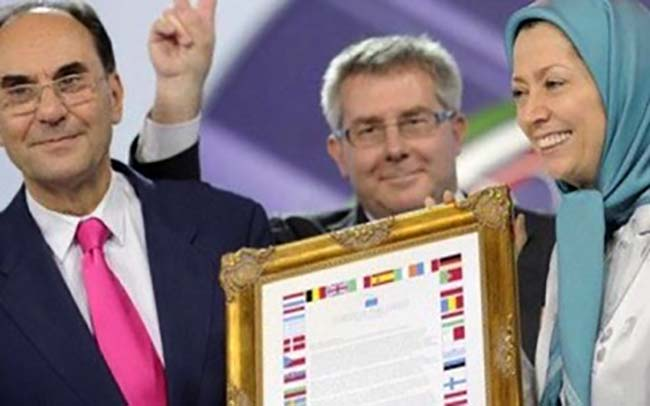Give a short answer using one word or phrase for the question:
What is the atmosphere in the background of the image?

Festive